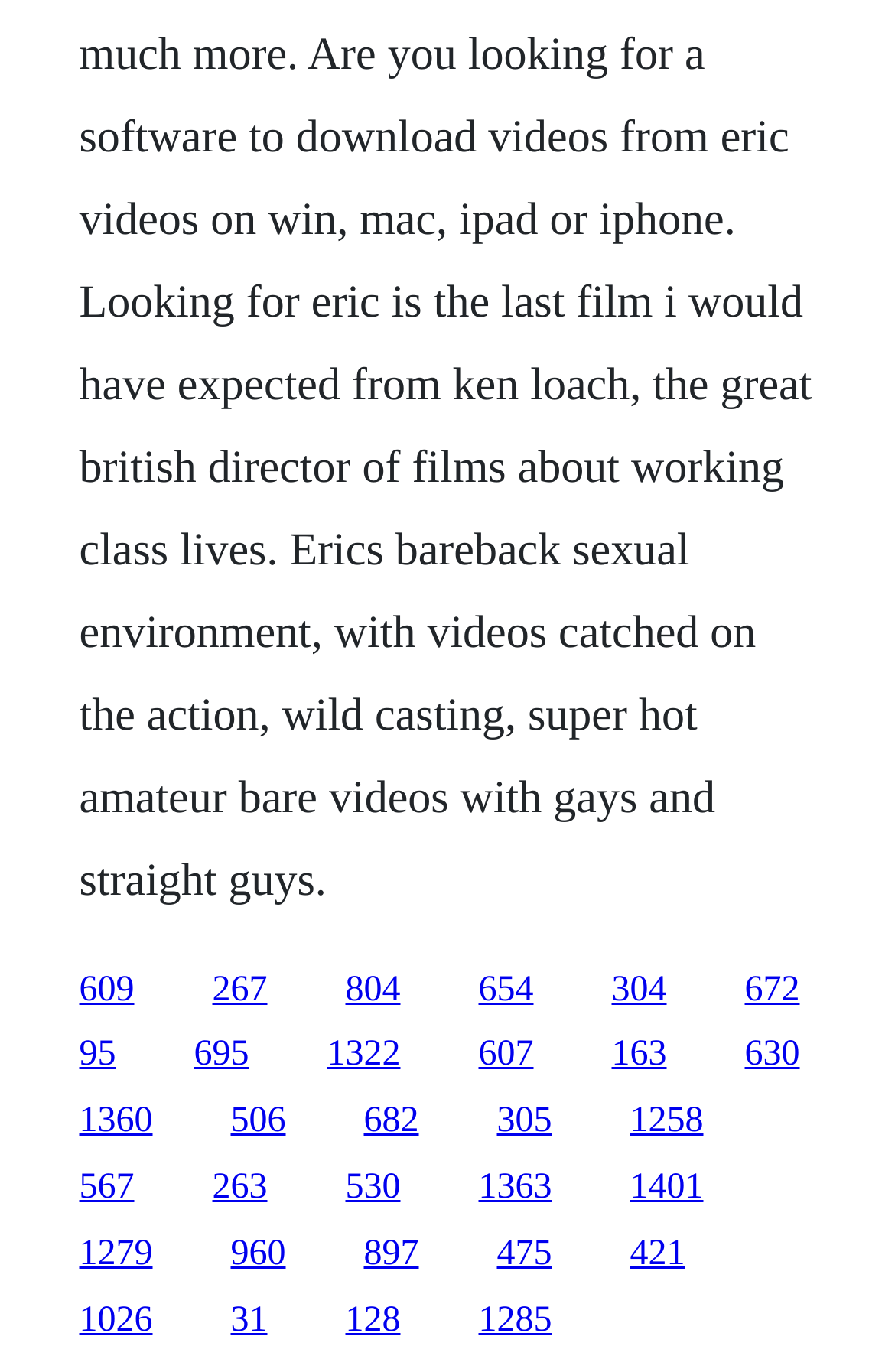How many links are in the top row? Examine the screenshot and reply using just one word or a brief phrase.

6